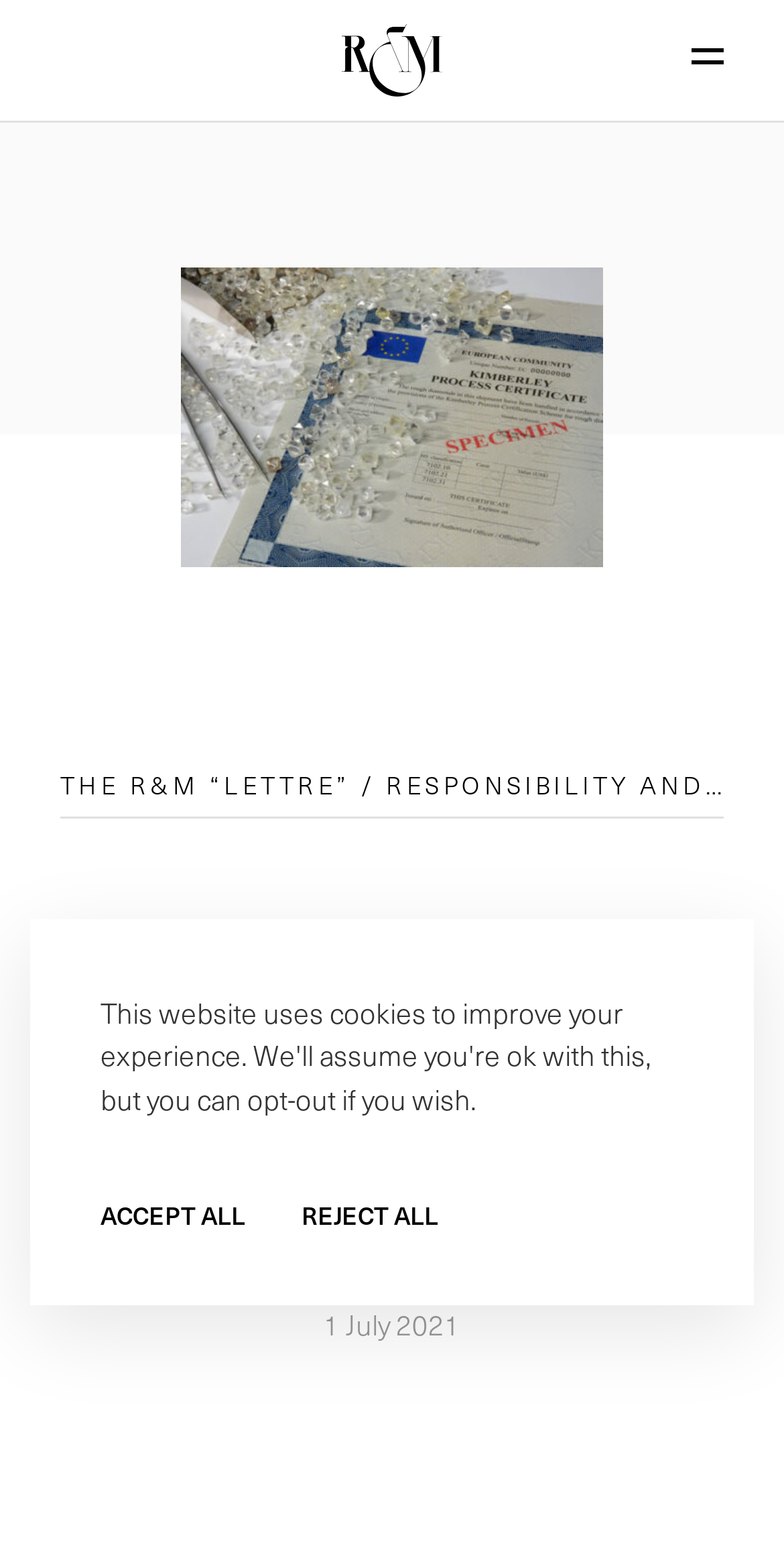Please specify the bounding box coordinates of the region to click in order to perform the following instruction: "Click the Menu button".

[0.795, 0.015, 0.923, 0.057]